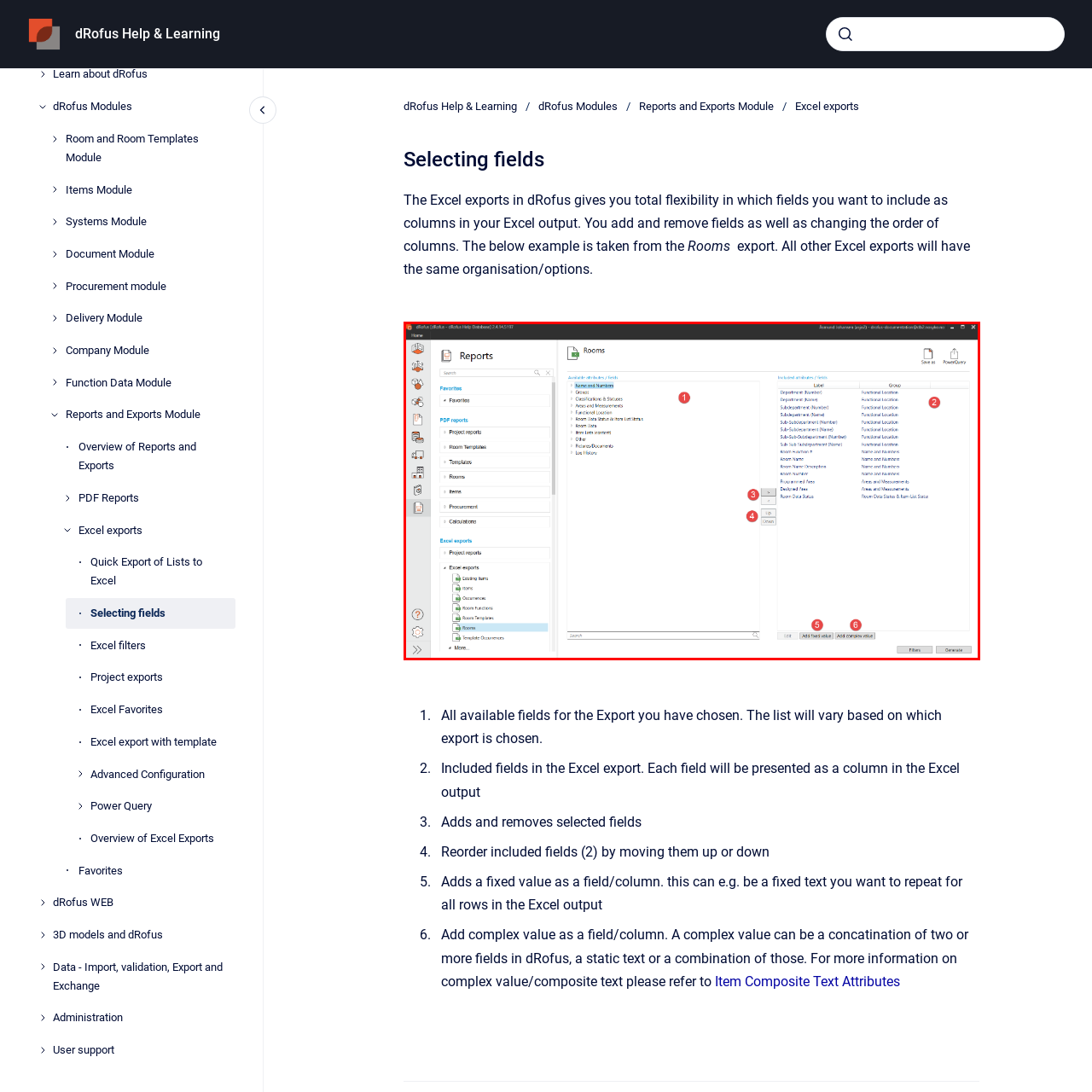Direct your attention to the image within the red bounding box and respond with a detailed answer to the following question, using the image as your reference: What type of reports can be accessed from the navigation panel?

The navigation panel labeled 'Reports' provides access to different types of reports, including favorites, PDF reports, and project reports, which can be used for data management in built environments.